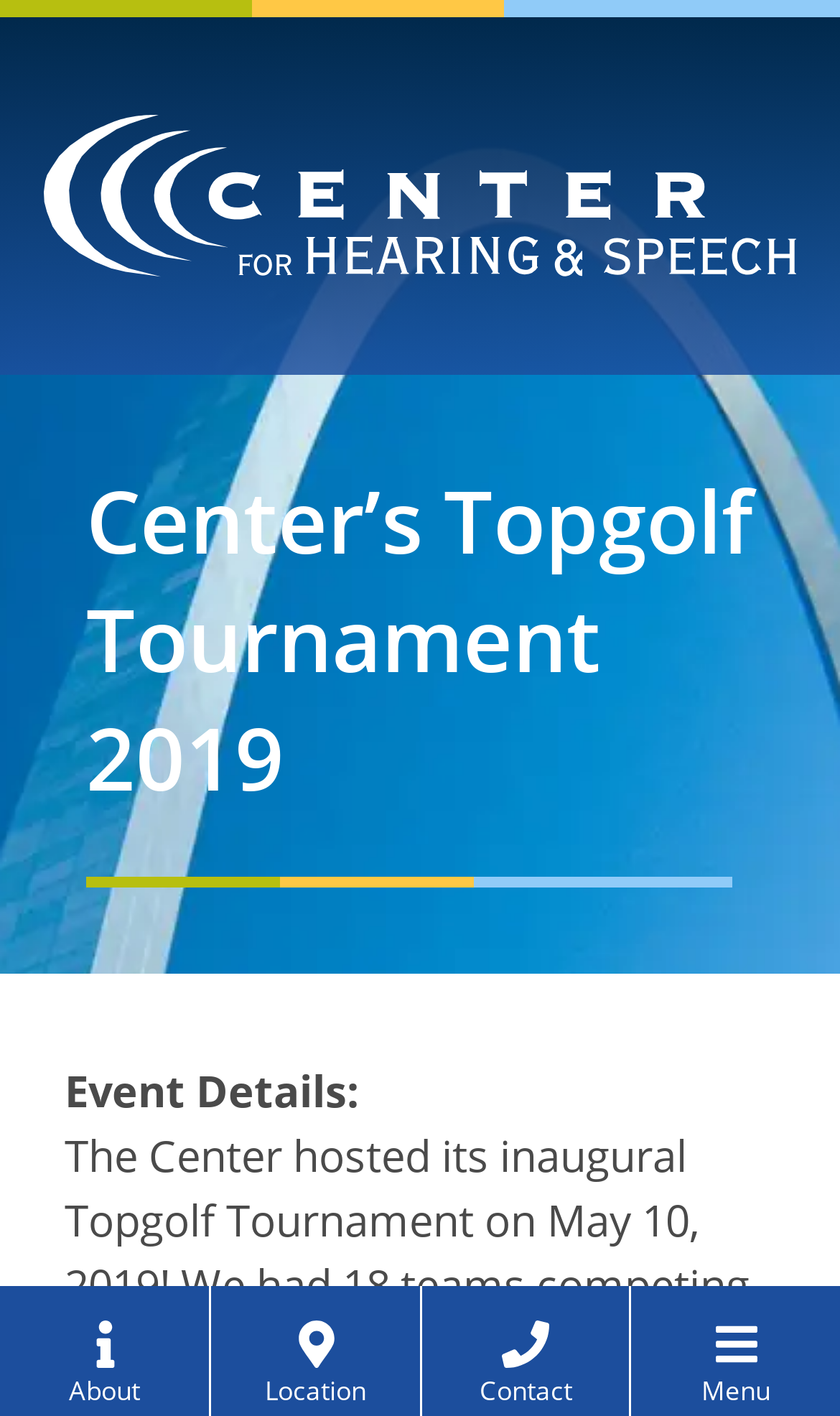Locate the primary heading on the webpage and return its text.

Center’s Topgolf Tournament 2019